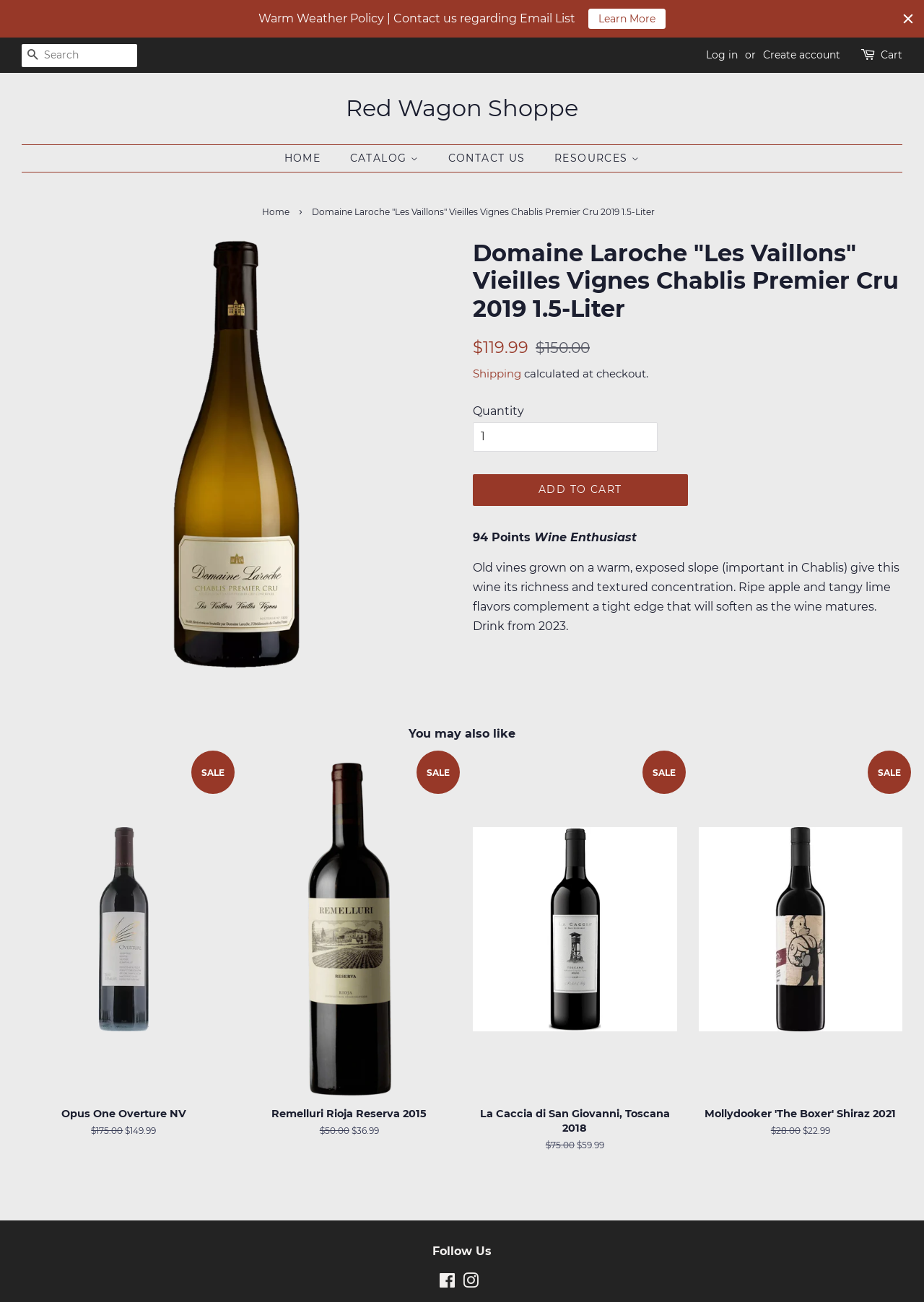Locate the bounding box coordinates of the element's region that should be clicked to carry out the following instruction: "Search for a product". The coordinates need to be four float numbers between 0 and 1, i.e., [left, top, right, bottom].

[0.023, 0.034, 0.148, 0.051]